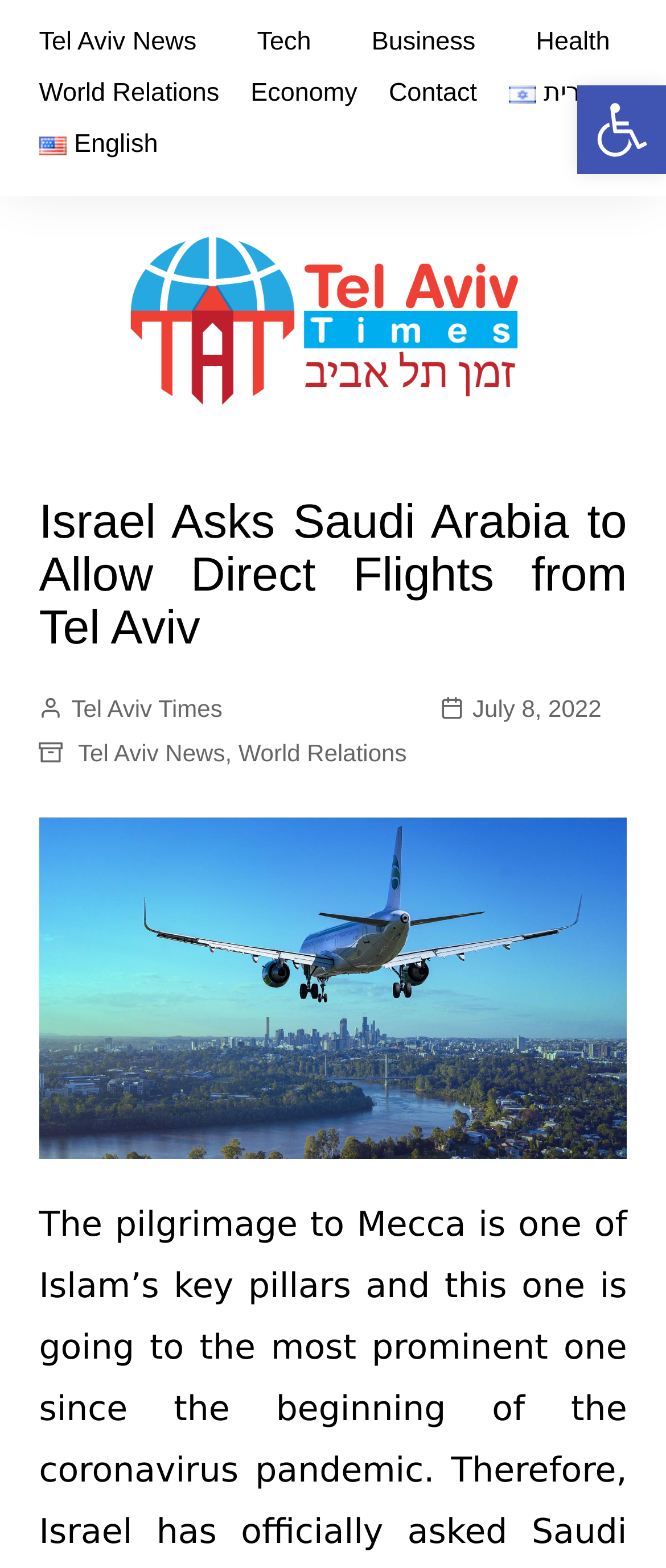Please determine the bounding box coordinates of the element's region to click for the following instruction: "Contact us for enquiries".

None